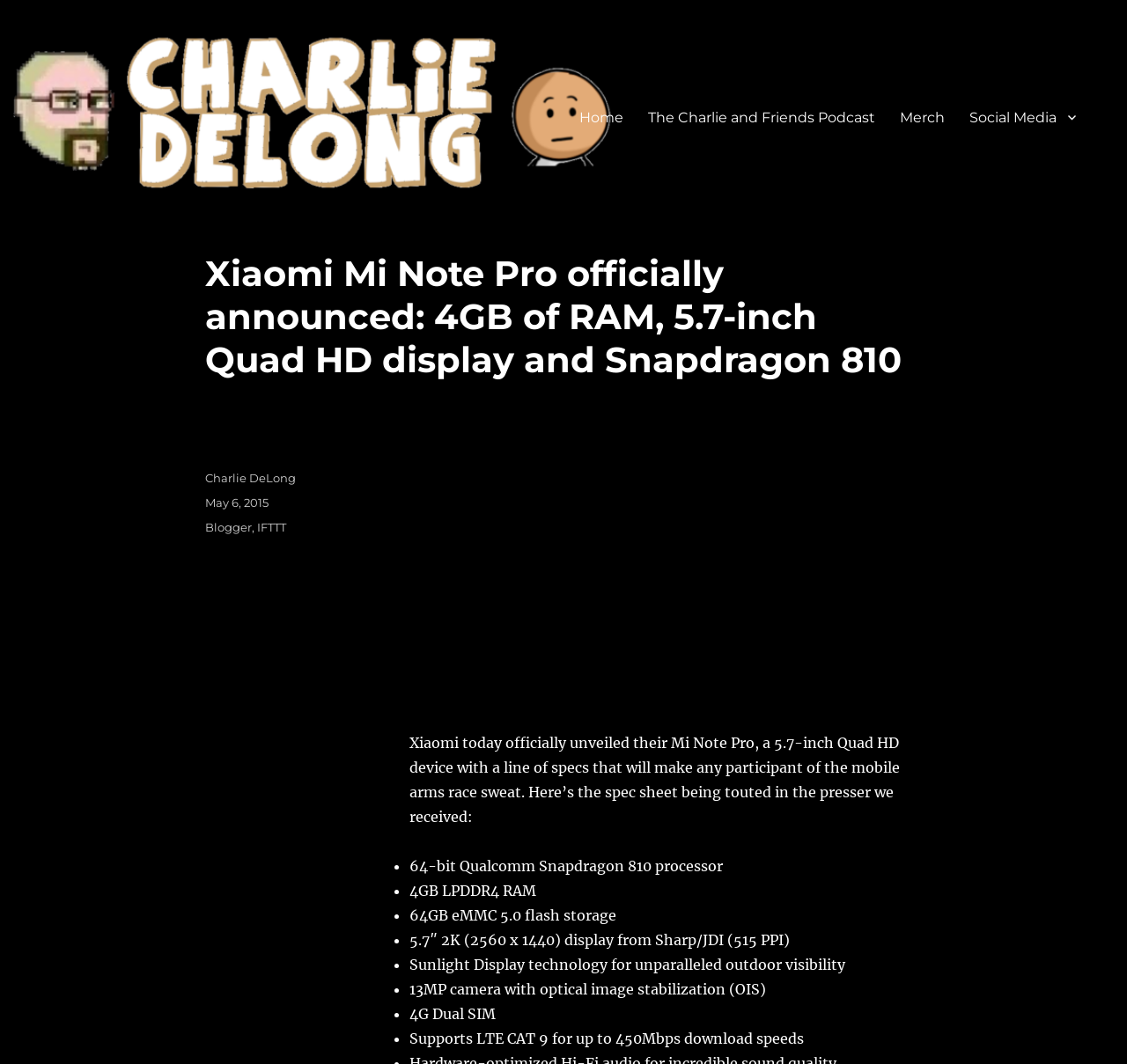Determine the bounding box coordinates of the clickable element necessary to fulfill the instruction: "Read the article about Xiaomi Mi Note Pro". Provide the coordinates as four float numbers within the 0 to 1 range, i.e., [left, top, right, bottom].

[0.182, 0.237, 0.818, 0.358]